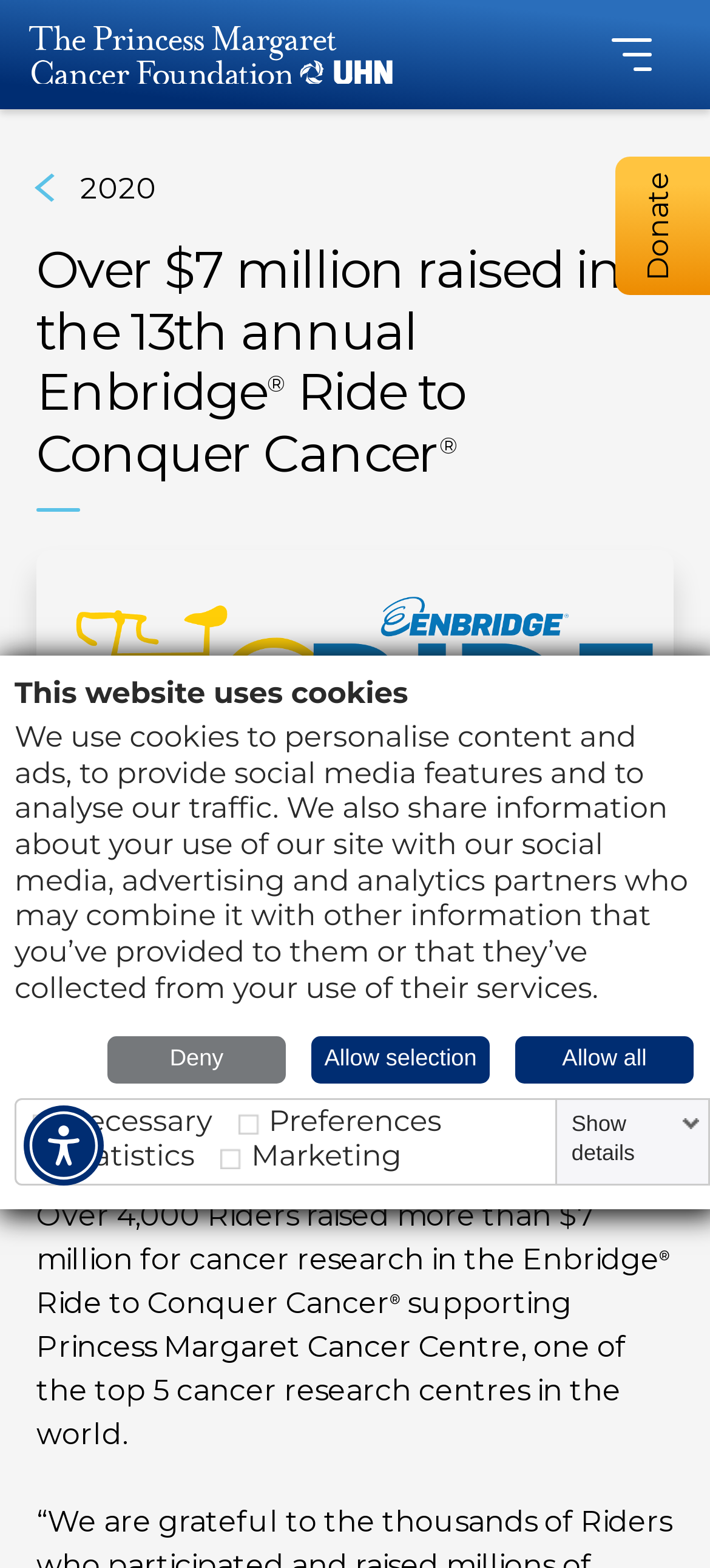Based on the element description, predict the bounding box coordinates (top-left x, top-left y, bottom-right x, bottom-right y) for the UI element in the screenshot: Deny

[0.149, 0.659, 0.405, 0.692]